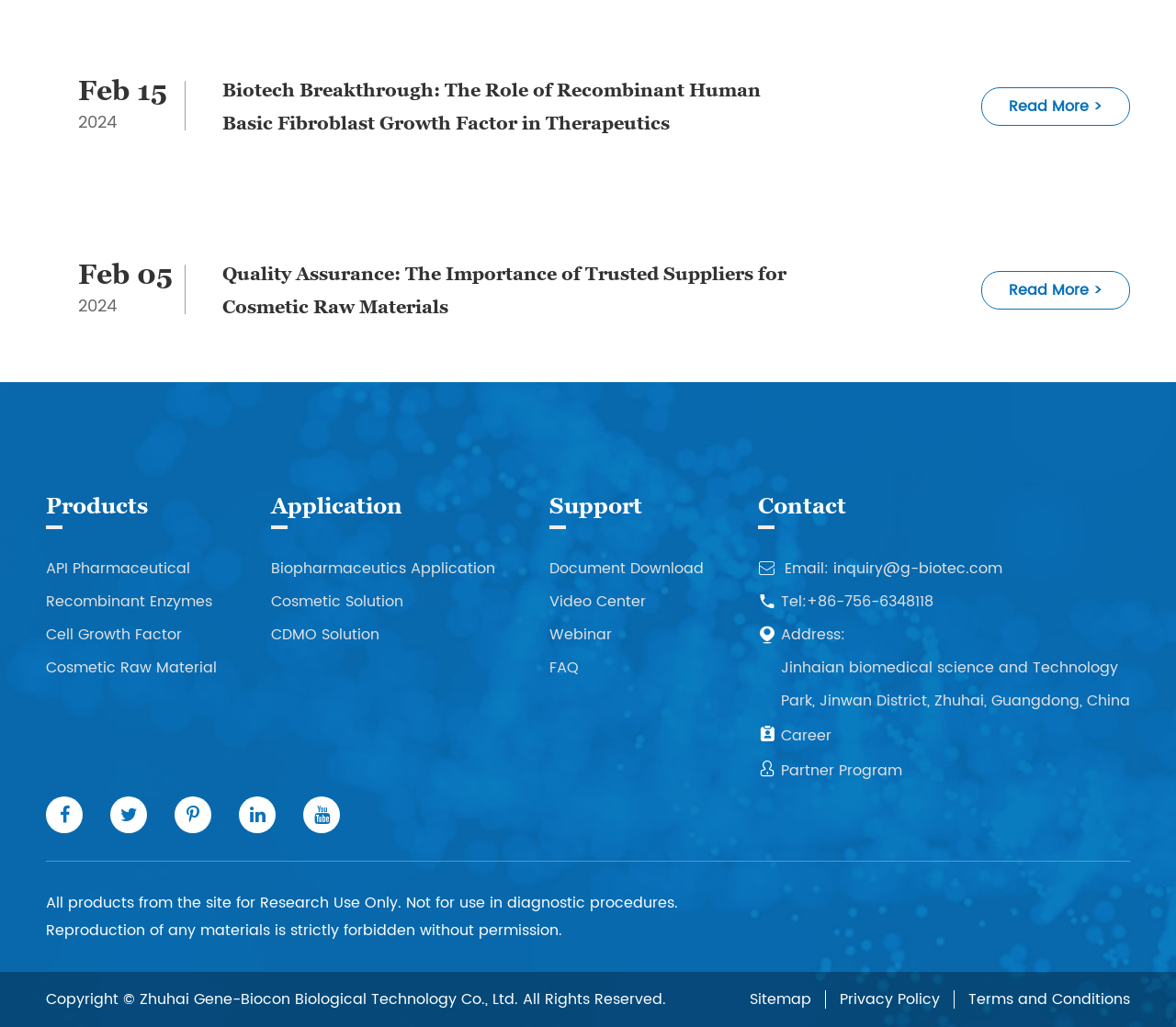Using the description "CDMO Solution", predict the bounding box of the relevant HTML element.

[0.23, 0.602, 0.421, 0.634]